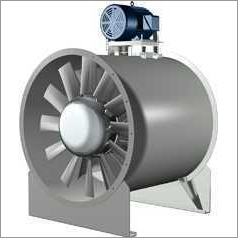Please respond to the question using a single word or phrase:
What materials are used in this fan's construction?

Stainless steel and mild steel